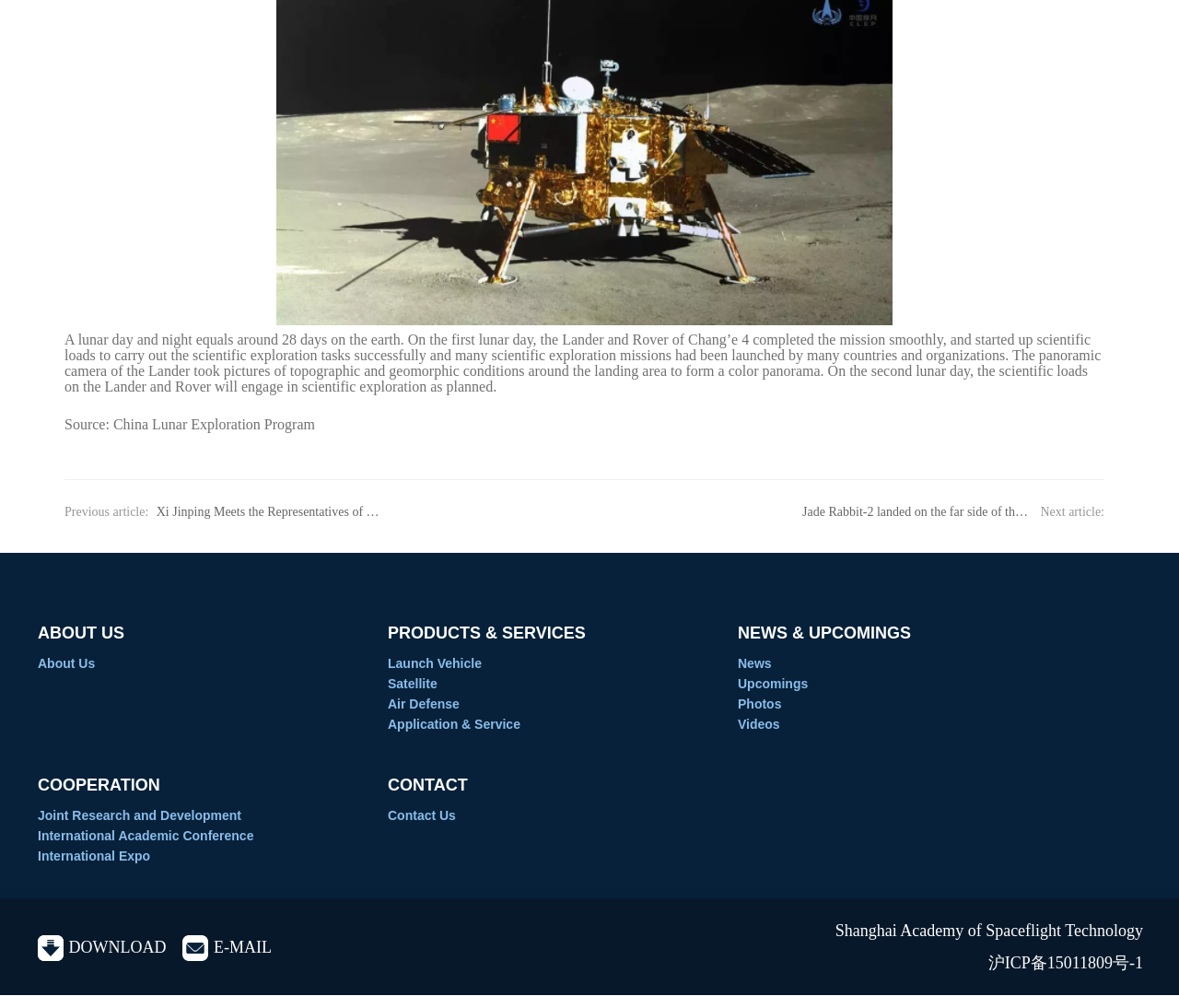Refer to the image and answer the question with as much detail as possible: What is the purpose of the Cooperation category?

The Cooperation category appears to be related to collaborative efforts or events. Specifically, it lists three items: Joint Research and Development, International Academic Conference, and International Expo. These are likely initiatives or events that the organization is involved in or hosts.